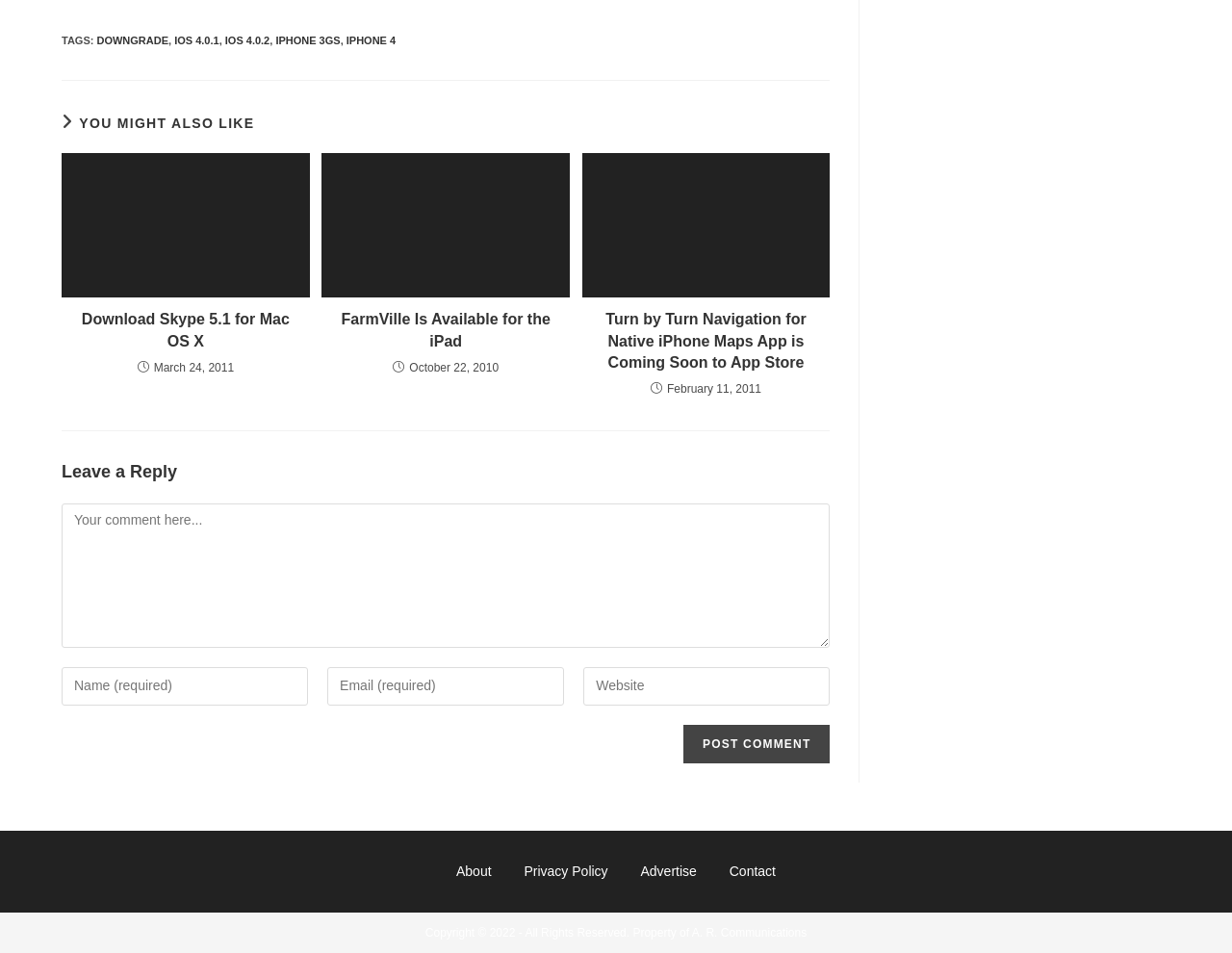Please specify the bounding box coordinates for the clickable region that will help you carry out the instruction: "Click on the 'DOWNGRADE' link".

[0.078, 0.037, 0.137, 0.049]